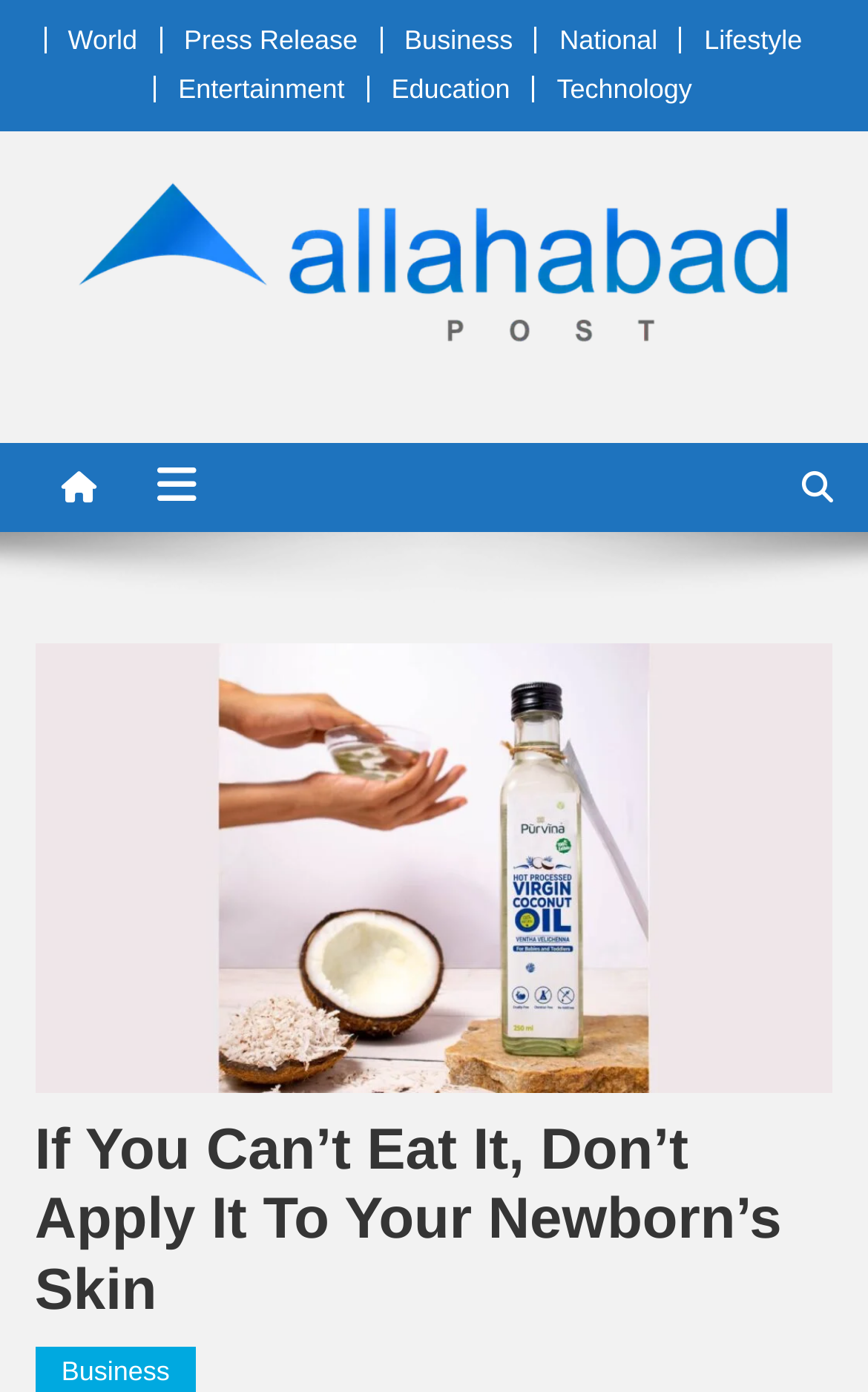Please identify the bounding box coordinates of the element I should click to complete this instruction: 'read Entertainment news'. The coordinates should be given as four float numbers between 0 and 1, like this: [left, top, right, bottom].

[0.205, 0.052, 0.397, 0.075]